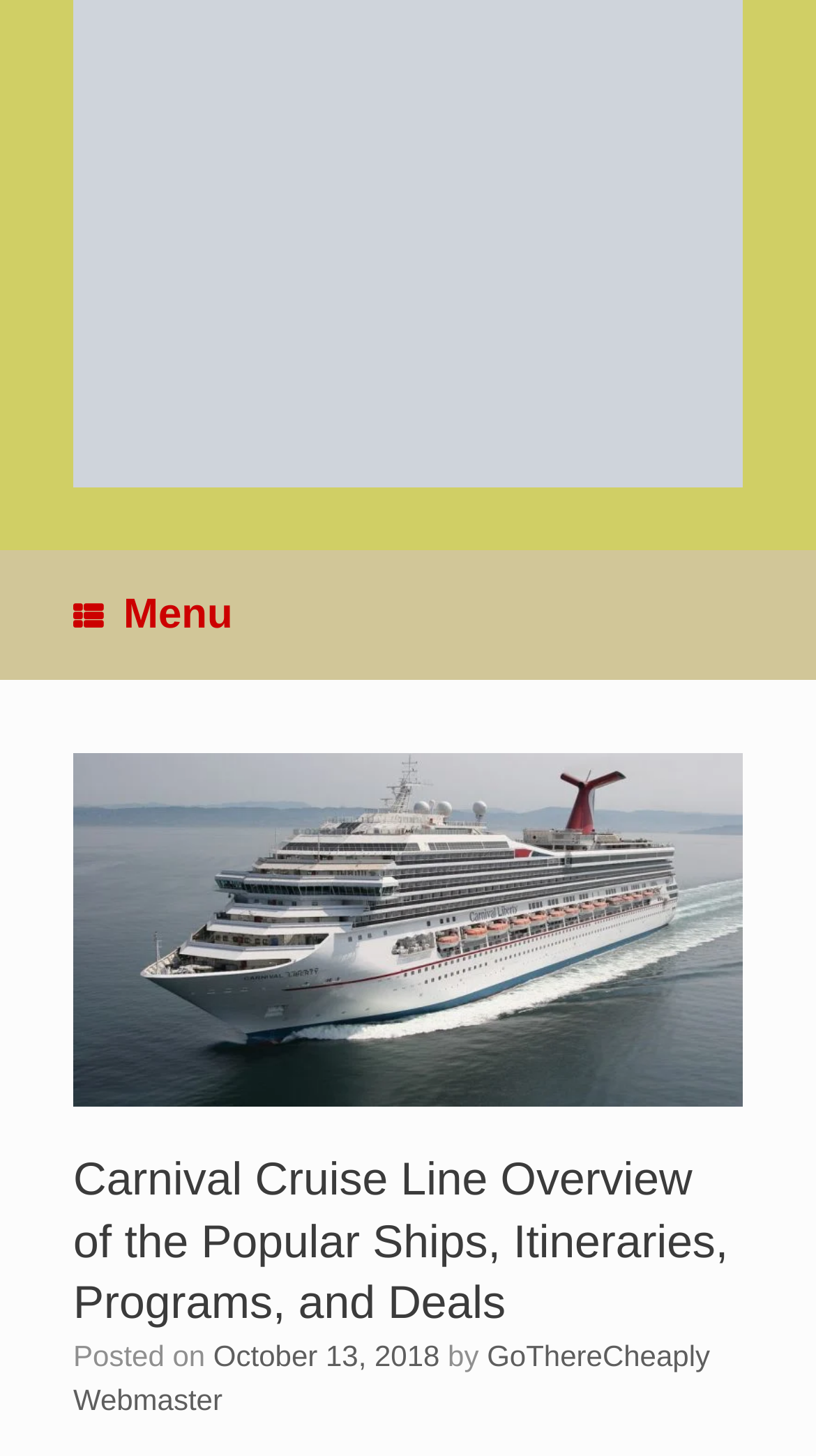Bounding box coordinates are specified in the format (top-left x, top-left y, bottom-right x, bottom-right y). All values are floating point numbers bounded between 0 and 1. Please provide the bounding box coordinate of the region this sentence describes: title="Go There Cheaply"

[0.09, 0.0, 0.91, 0.335]